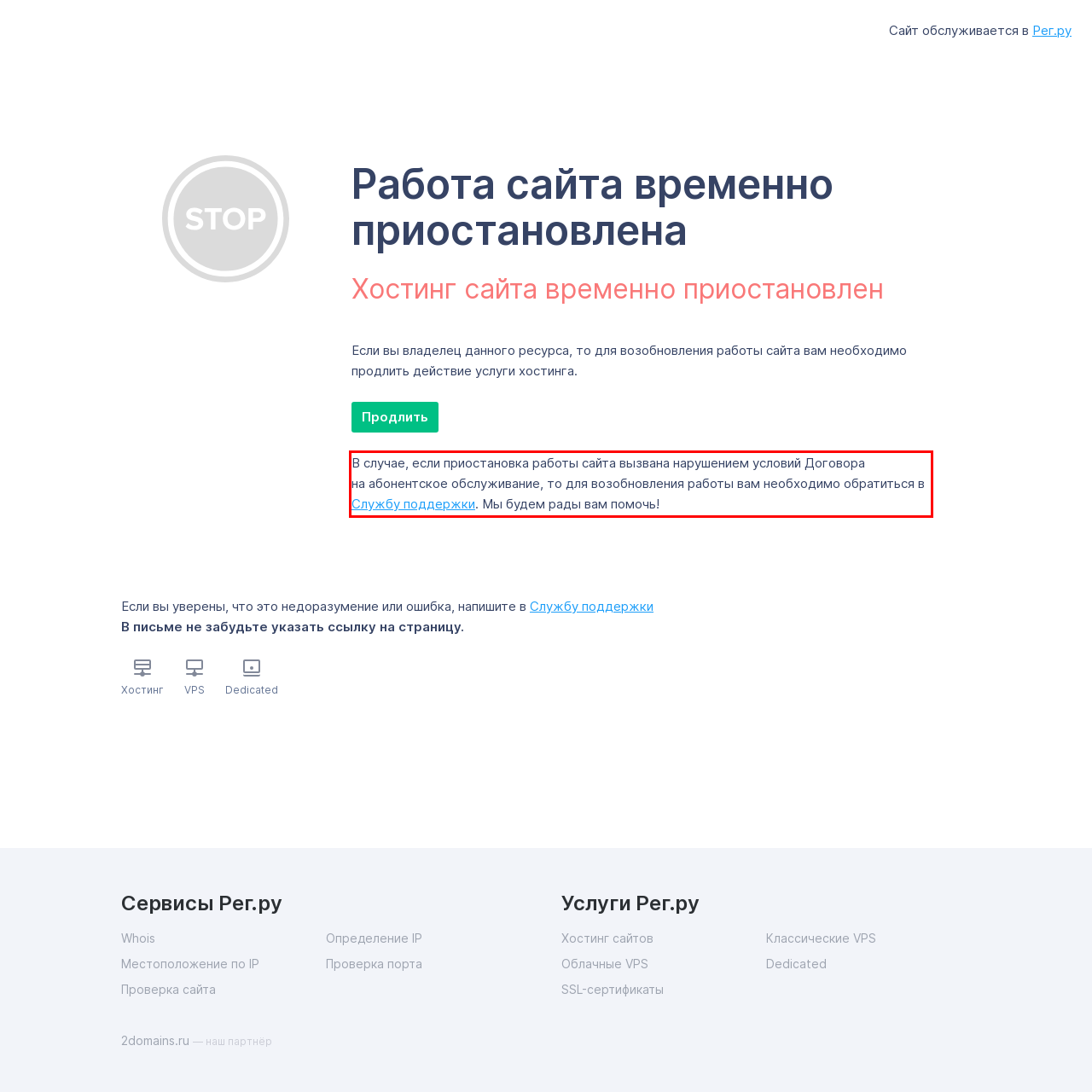Given the screenshot of a webpage, identify the red rectangle bounding box and recognize the text content inside it, generating the extracted text.

В случае, если приостановка работы сайта вызвана нарушением условий Договора на абонентское обслуживание, то для возобновления работы вам необходимо обратиться в Службу поддержки. Мы будем рады вам помочь!